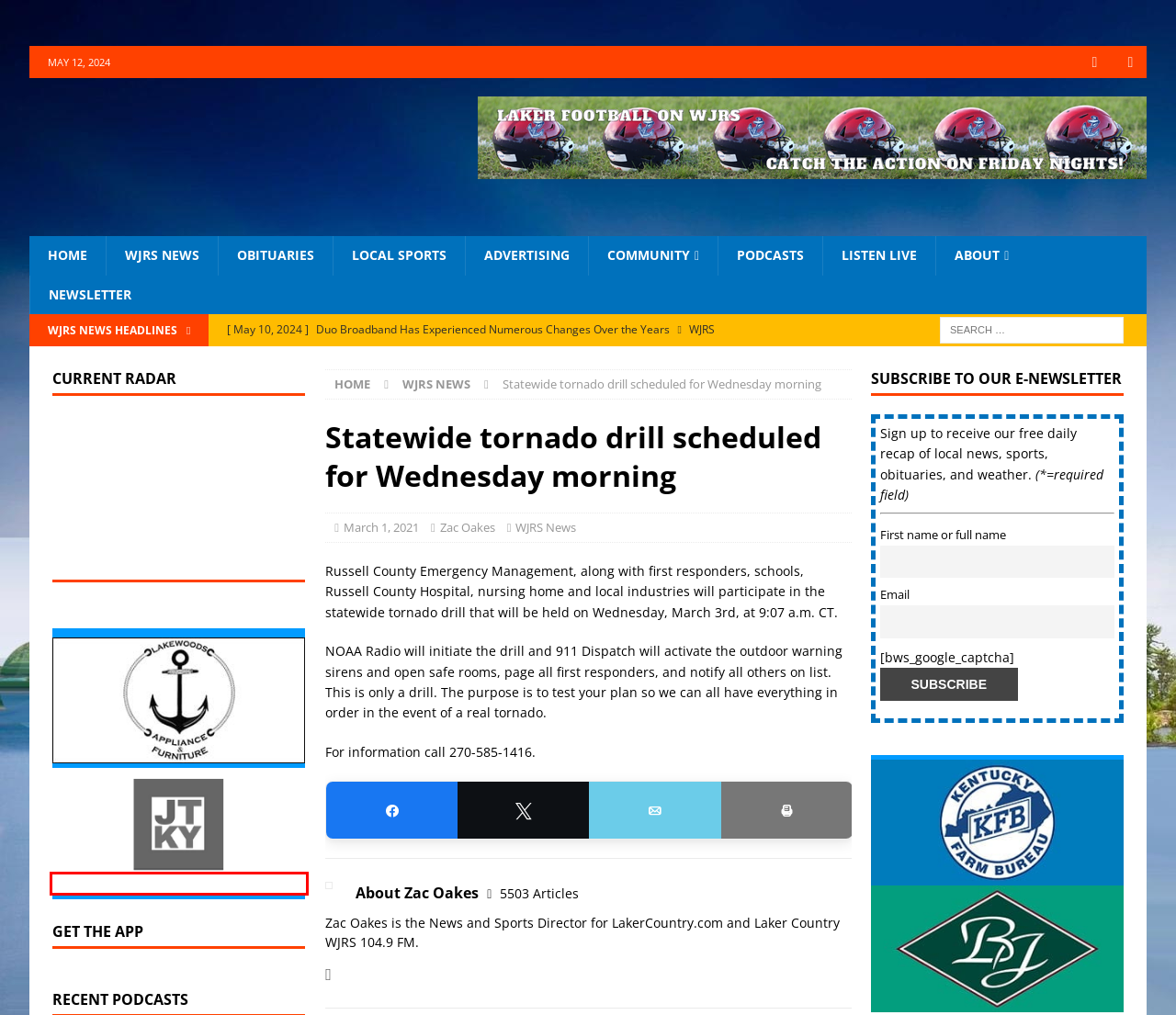You’re provided with a screenshot of a webpage that has a red bounding box around an element. Choose the best matching webpage description for the new page after clicking the element in the red box. The options are:
A. WJRS News | Laker Country 104.9 FM WJRS
B. Bank of Jamestown
C. Arrests Made on Thursday | Laker Country 104.9 FM WJRS
D. Laker Country 104.9 WJRS
E. Jamestown, KY | United States
F. Newsletter | Laker Country 104.9 FM WJRS
G. Duo Broadband Celebrates 70 Years of Service | Laker Country 104.9 FM WJRS
H. Zac Oakes | Laker Country 104.9 FM WJRS

E